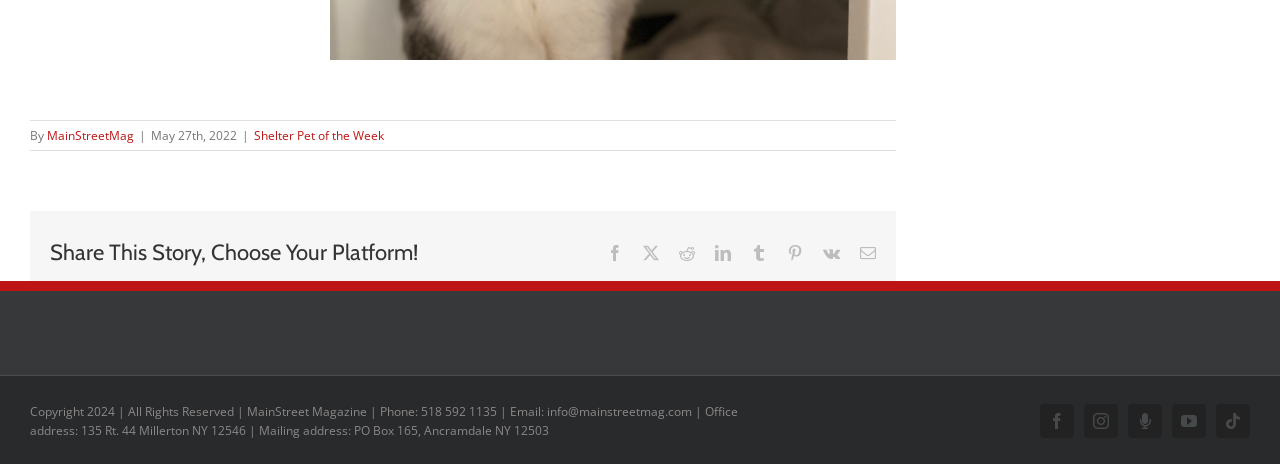Specify the bounding box coordinates of the area that needs to be clicked to achieve the following instruction: "Click on MainStreetMag".

[0.037, 0.274, 0.105, 0.311]